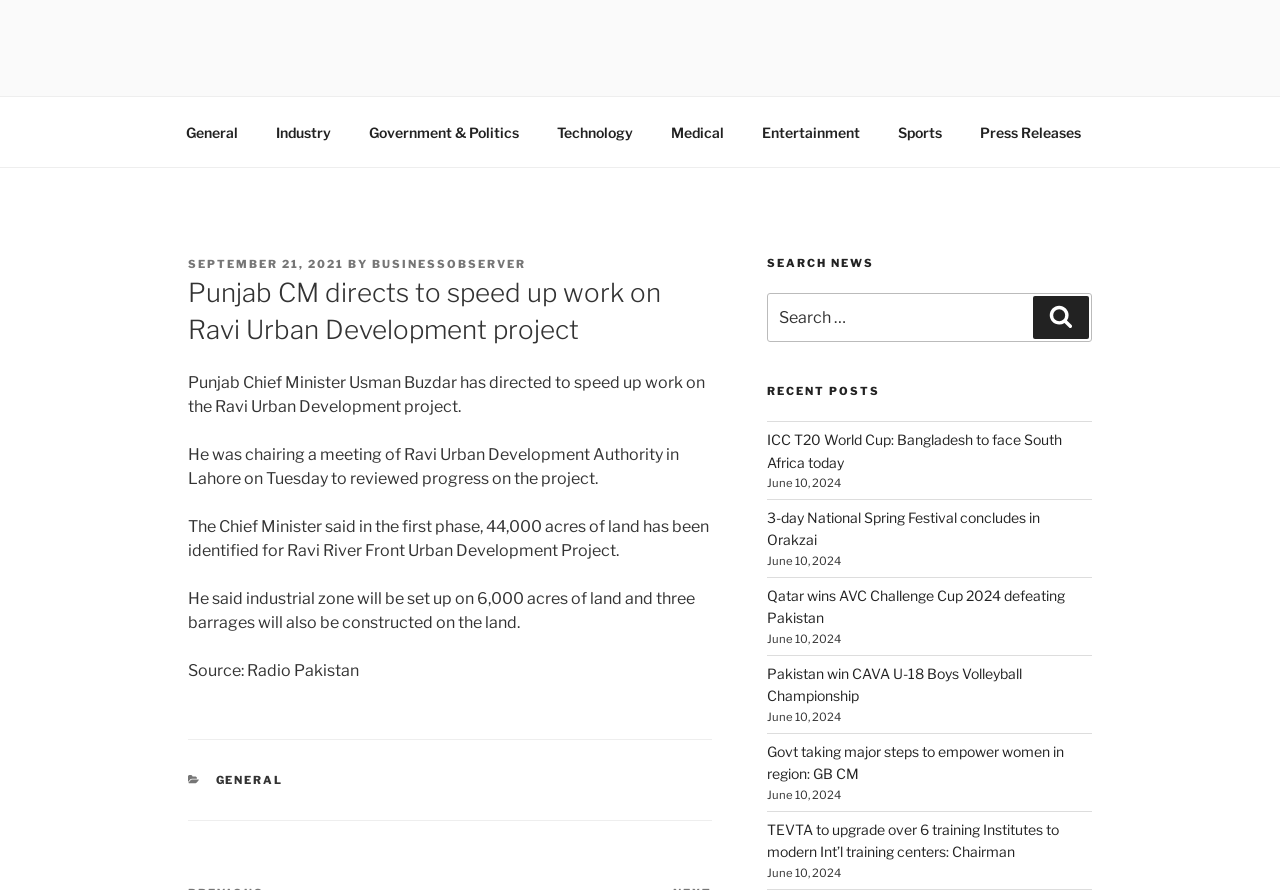Based on the element description "Entertainment", predict the bounding box coordinates of the UI element.

[0.581, 0.121, 0.685, 0.176]